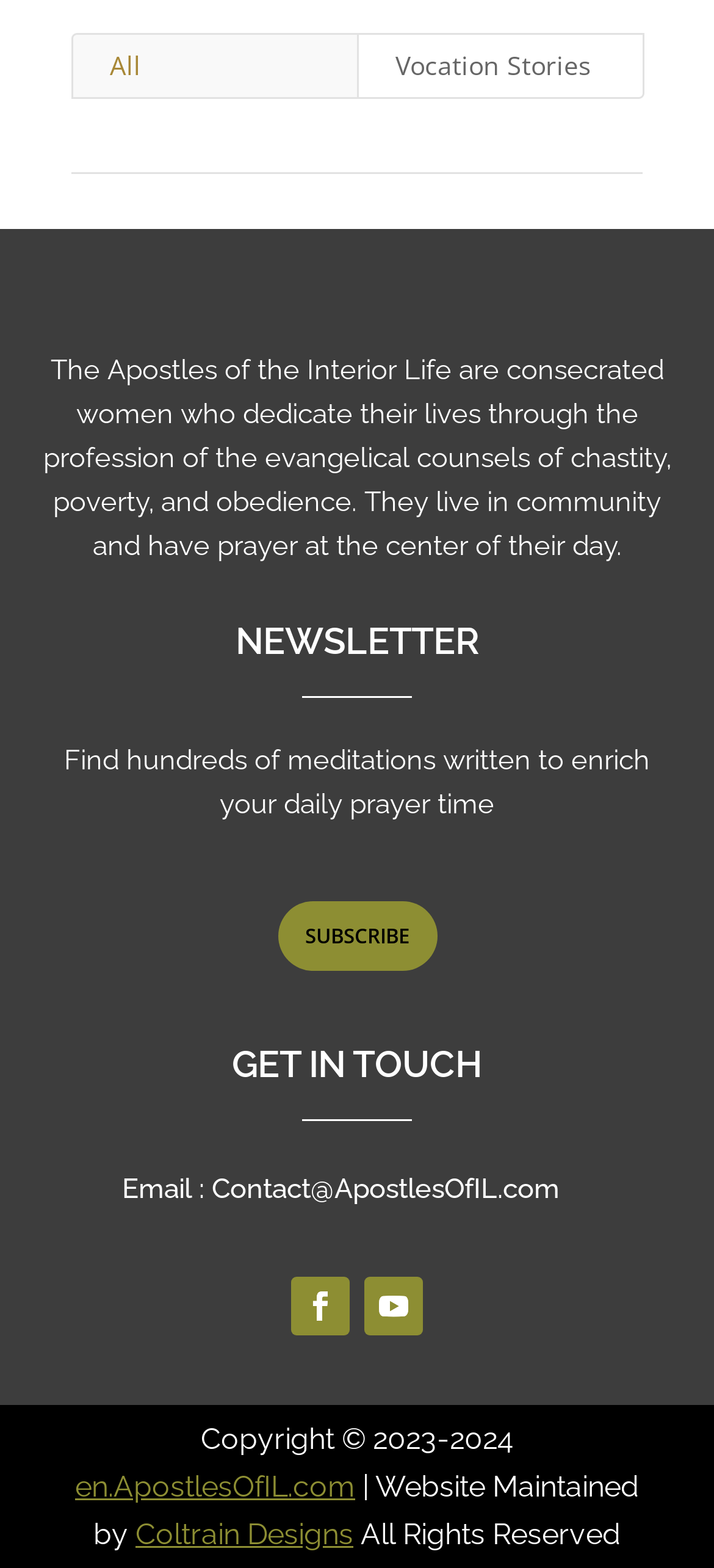Please locate the bounding box coordinates of the element that should be clicked to complete the given instruction: "Subscribe to the newsletter".

[0.388, 0.575, 0.612, 0.62]